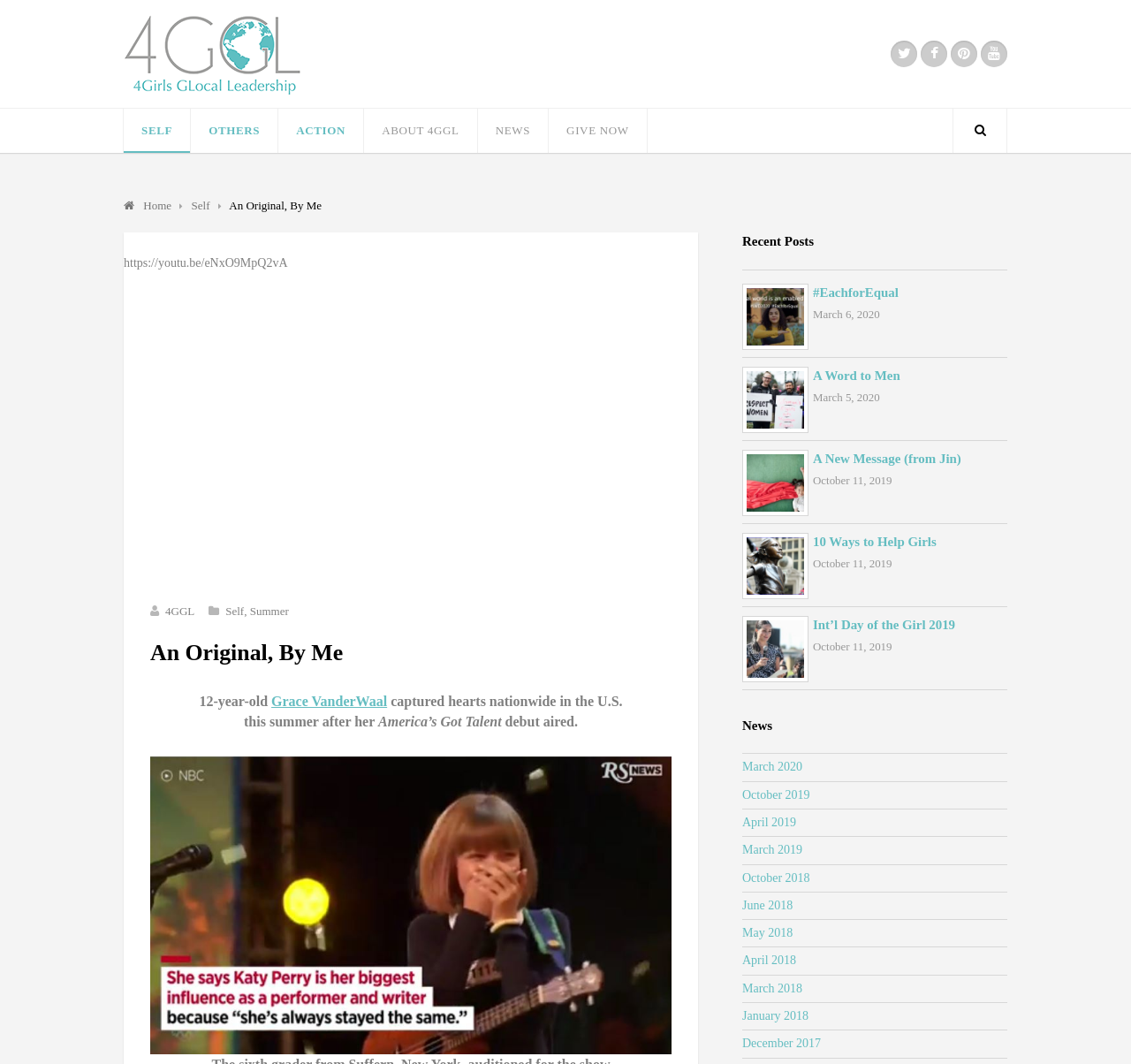Give a detailed account of the webpage.

The webpage is titled "An Original, By Me | 4GGL" and features a prominent link to "4GGL" at the top left corner, accompanied by an image with the same name. Below this, there are several social media links, including Facebook, Twitter, and Instagram, represented by their respective icons.

The main navigation menu is located at the top center of the page, with links to "SELF", "OTHERS", "ACTION", "ABOUT 4GGL", "NEWS", and "GIVE NOW". There is also a search icon and a "Home" link at the top right corner.

The main content area features a heading "An Original, By Me" and a subheading that describes 12-year-old Grace VanderWaal, who captured hearts nationwide in the U.S. after her debut on America's Got Talent. There is also a link to "Summer" and a mention of a YouTube video.

Below this, there is a section titled "Recent Posts" with several links to news articles, each accompanied by an image and a date. The articles are titled "#EachforEqual", "A Word to Men", "A New Message (from Jin)", "10 Ways to Help Girls", and "Int’l Day of the Girl 2019". Each article has a corresponding image and date.

On the right side of the page, there is a section titled "News" with links to archives of news articles from different months and years, ranging from March 2020 to December 2017.

Overall, the webpage appears to be a blog or news site focused on 4GGL, with a mix of personal stories, news articles, and calls to action.